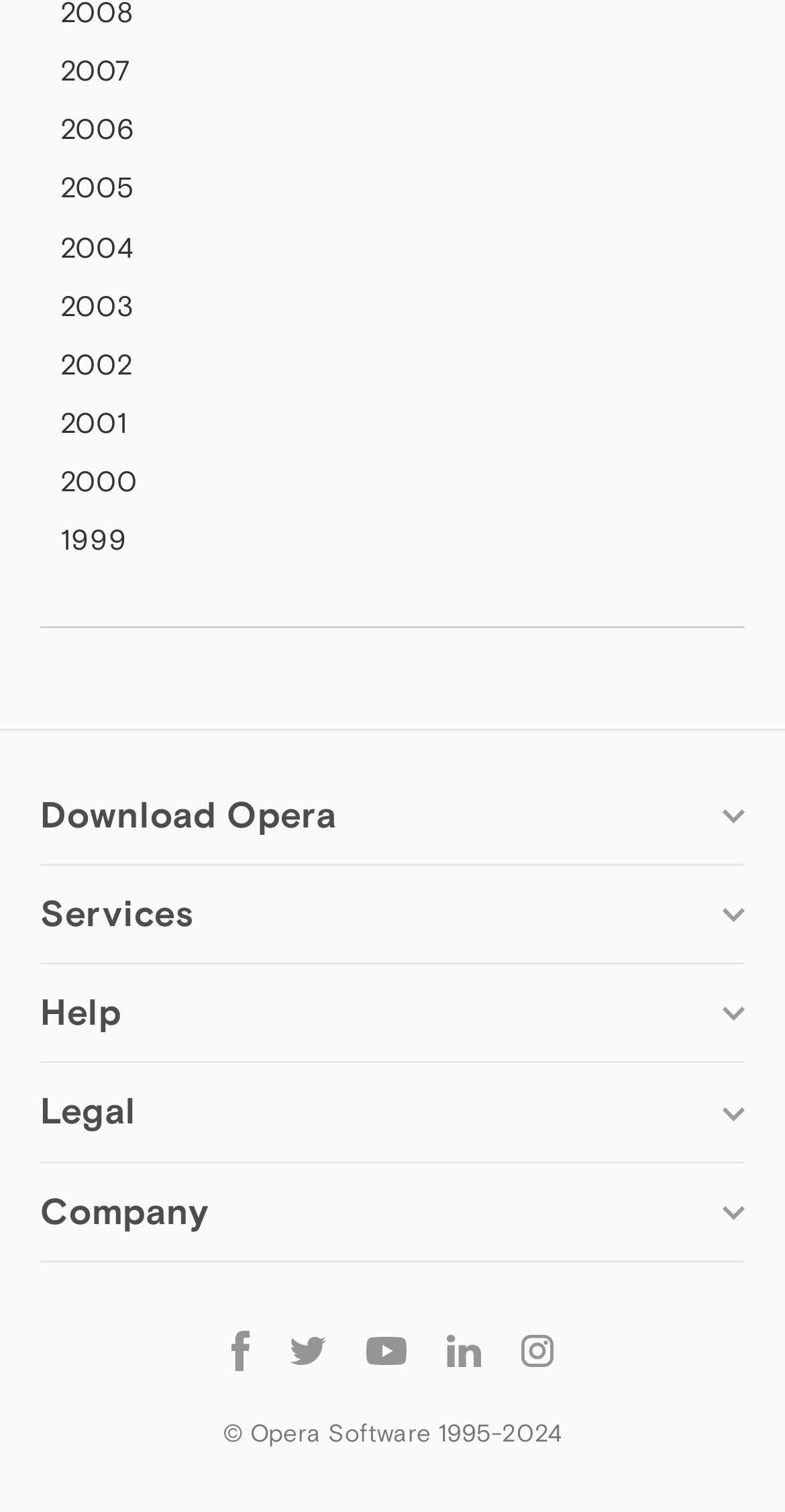Please find the bounding box coordinates of the element's region to be clicked to carry out this instruction: "Follow Opera on Facebook".

[0.269, 0.874, 0.344, 0.91]